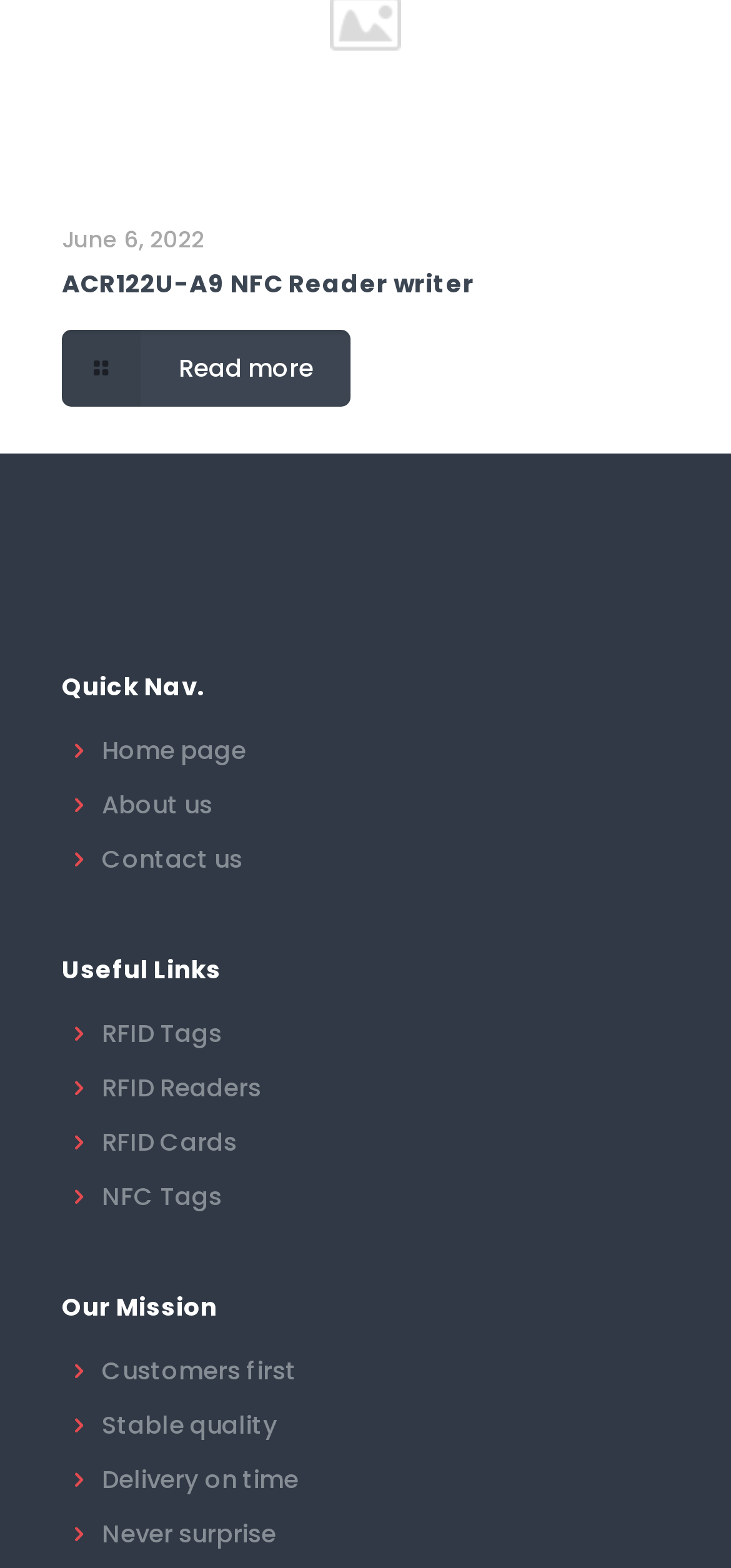Identify the bounding box coordinates of the clickable region necessary to fulfill the following instruction: "Learn about RFID Tags". The bounding box coordinates should be four float numbers between 0 and 1, i.e., [left, top, right, bottom].

[0.139, 0.647, 0.303, 0.67]